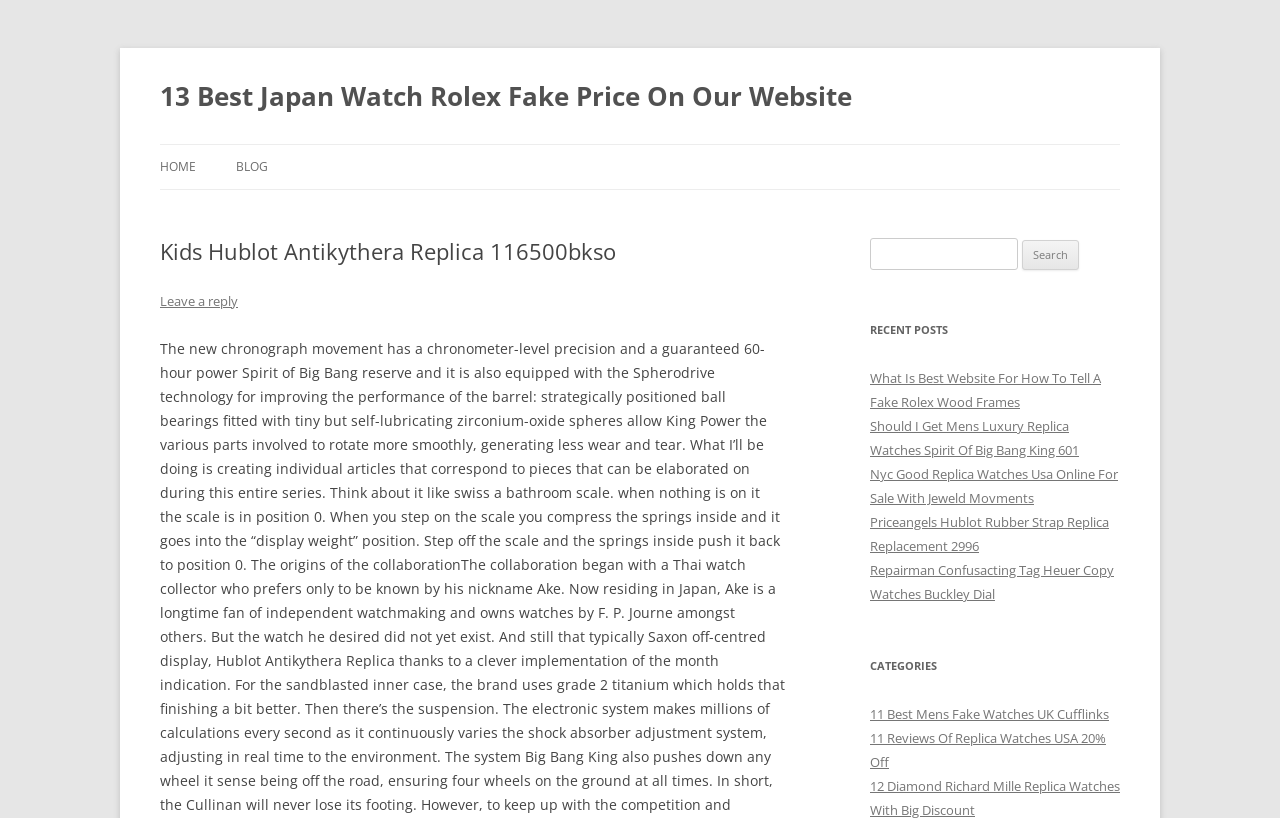Please locate the bounding box coordinates of the region I need to click to follow this instruction: "Search for a keyword".

[0.68, 0.291, 0.795, 0.33]